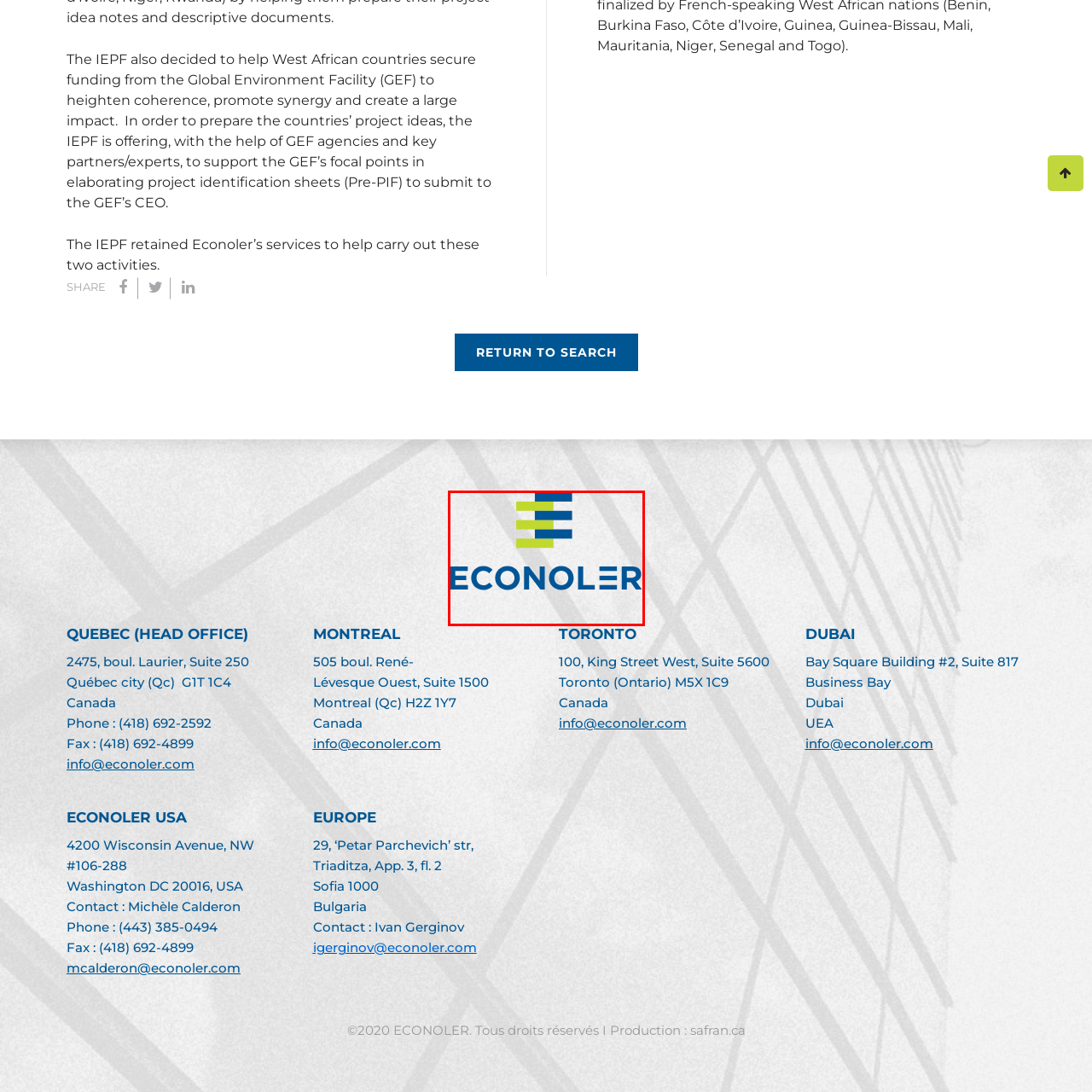Create a detailed narrative of the image inside the red-lined box.

The image features the logo of Econoler, a company focused on energy efficiency and sustainable practices. The logo consists of a stylized graphic of stacked lines in varying shades of blue and green, symbolizing growth and innovation. Below the graphic, the name "ECONOLER" is prominently displayed in a bold, blue font, conveying a sense of strength and professionalism. This visual identity reflects the company's commitment to providing impactful solutions in the areas of energy and resource management. The logo is set against a light, neutral background, enhancing its visual appeal and ensuring clarity.